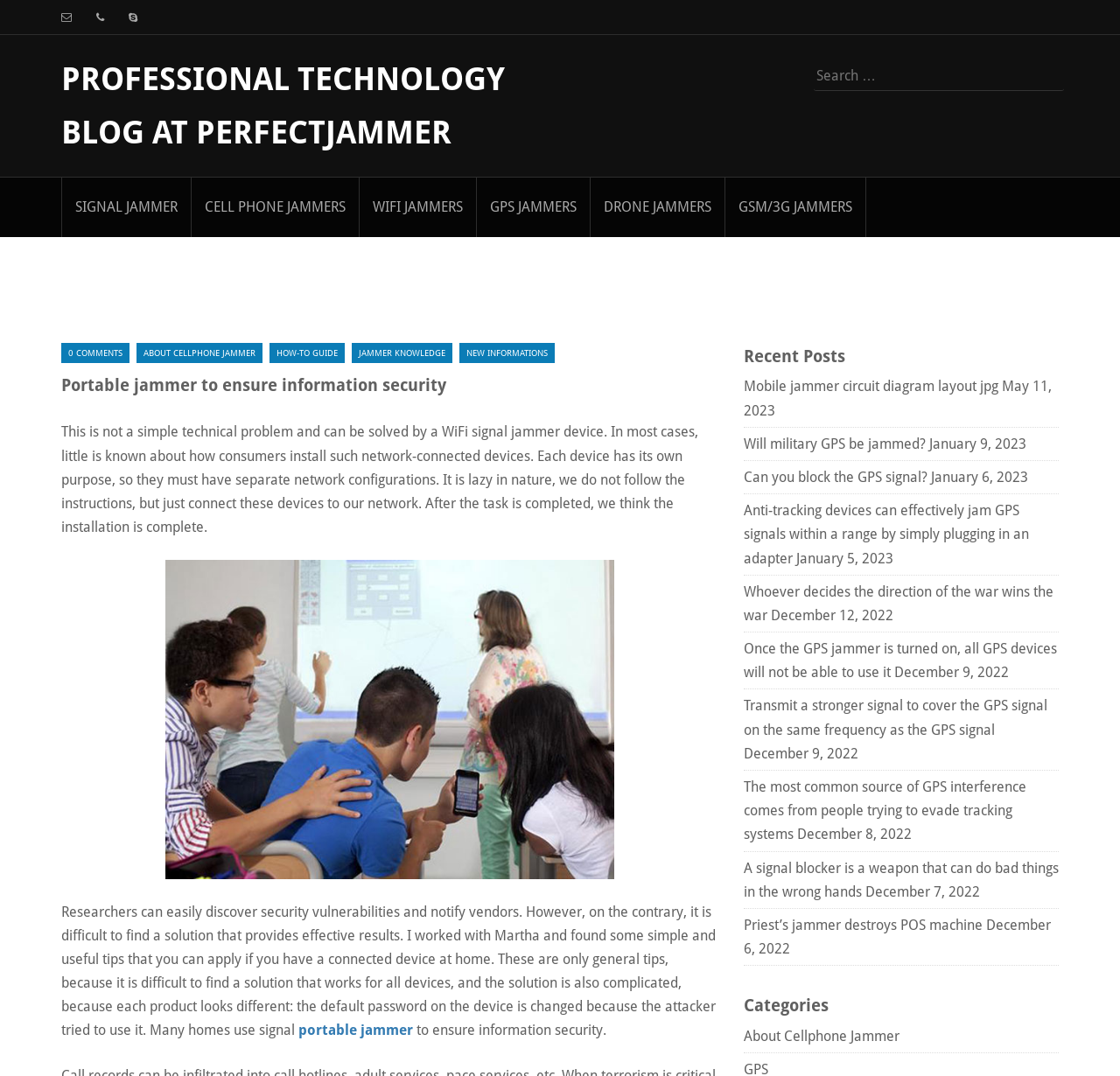Find the bounding box coordinates for the element described here: "Will military GPS be jammed?".

[0.664, 0.405, 0.827, 0.42]